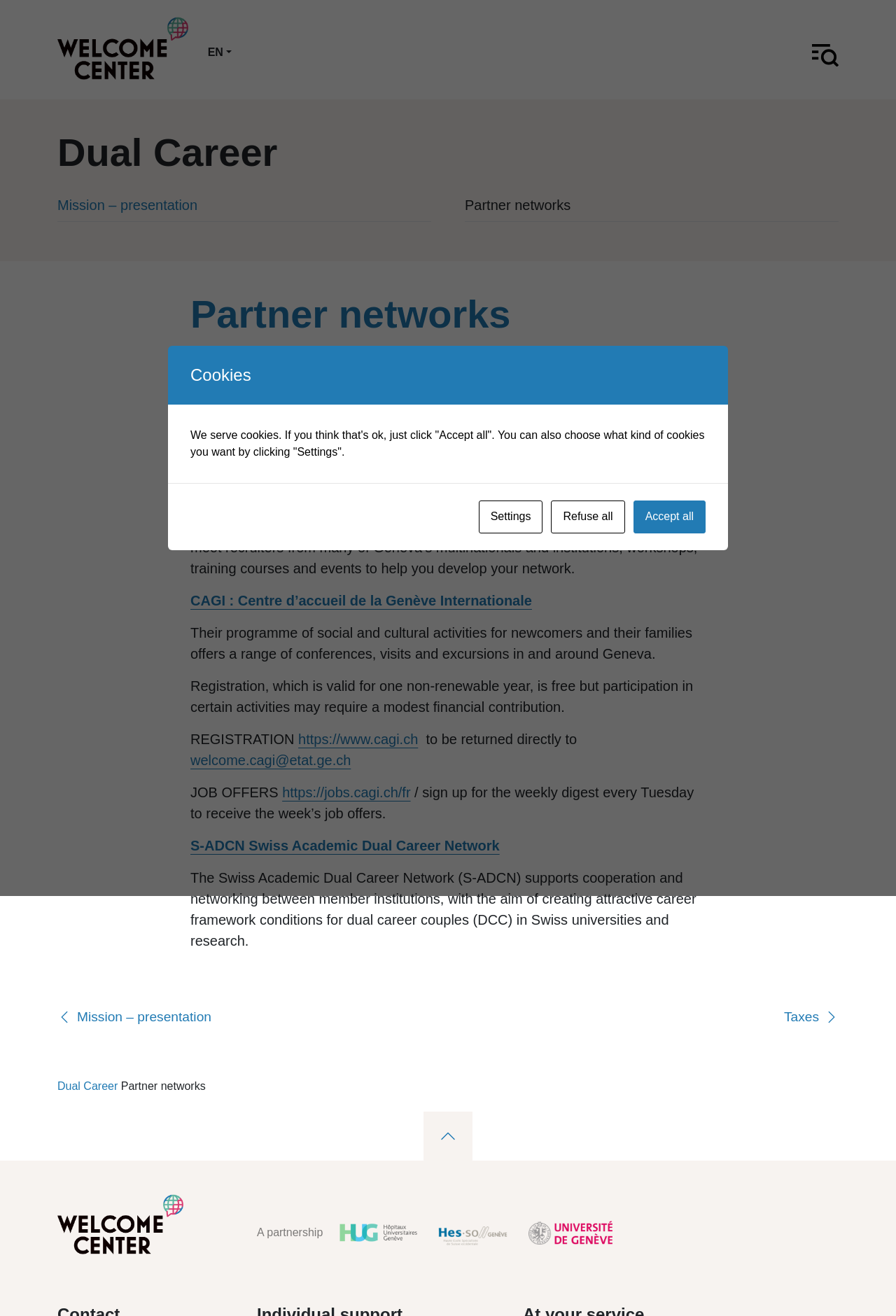Please provide the bounding box coordinates for the element that needs to be clicked to perform the following instruction: "Click the 'IDCN (International Dual Career Network)' link". The coordinates should be given as four float numbers between 0 and 1, i.e., [left, top, right, bottom].

[0.212, 0.281, 0.517, 0.293]